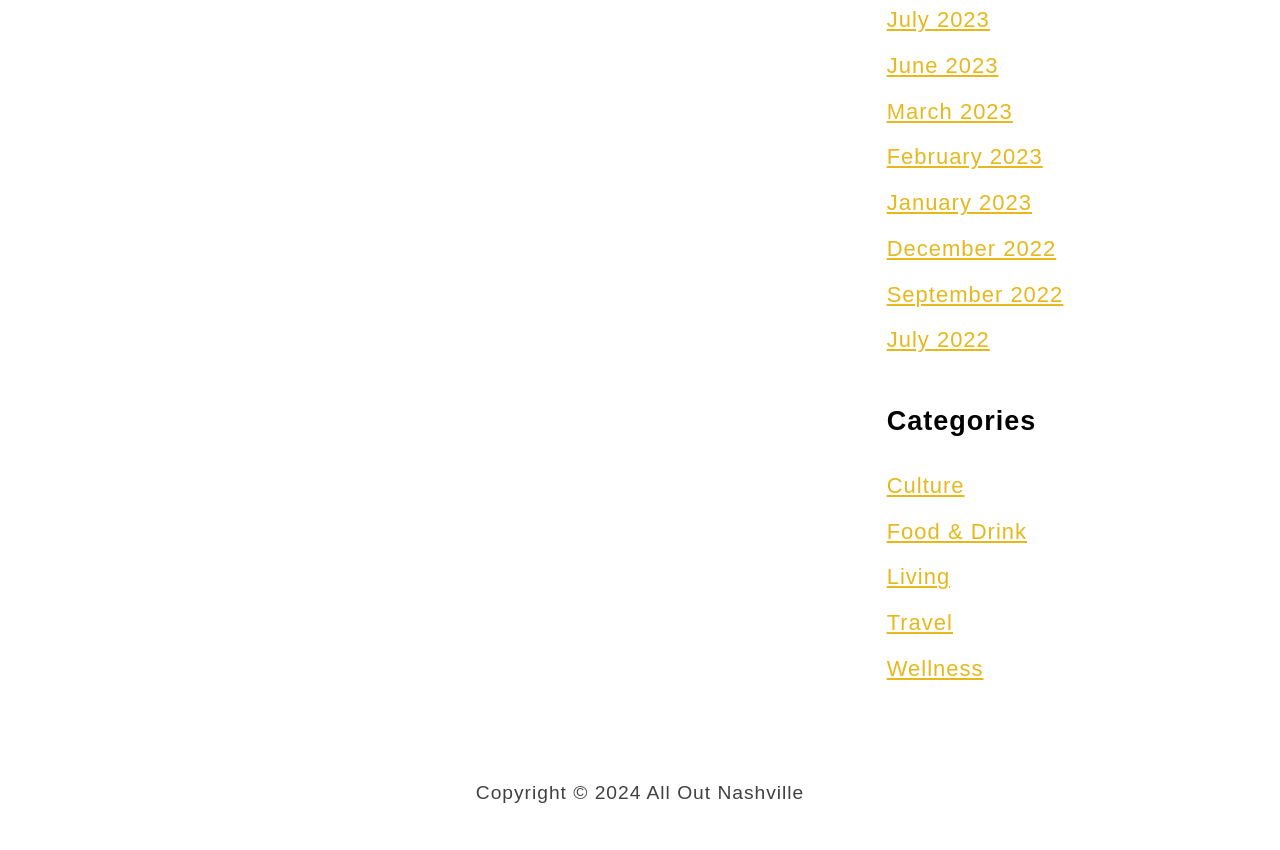Given the description: "Culture", determine the bounding box coordinates of the UI element. The coordinates should be formatted as four float numbers between 0 and 1, [left, top, right, bottom].

[0.693, 0.556, 0.754, 0.586]